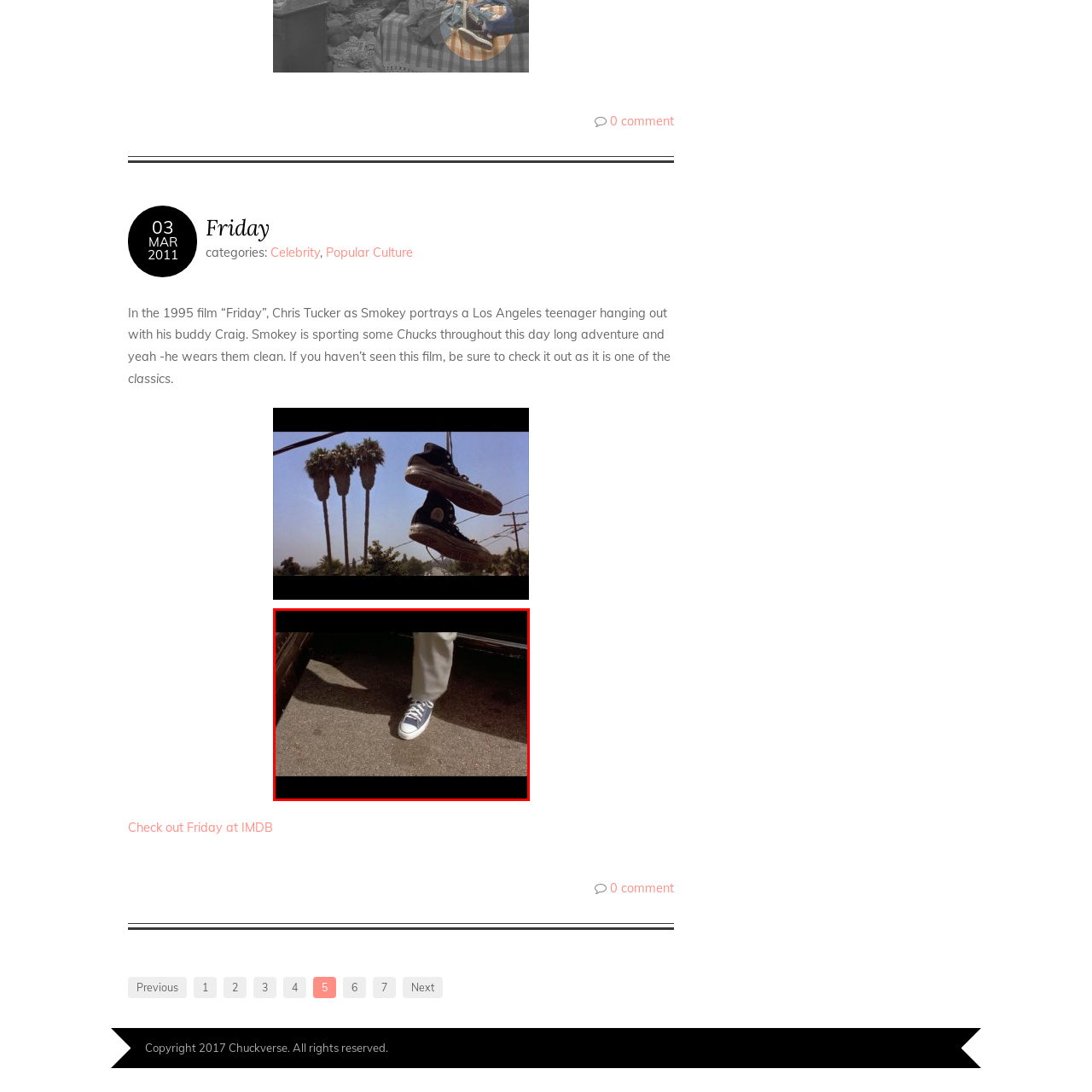Focus on the content within the red bounding box and answer this question using a single word or phrase: What is the tone of the image?

Relaxed yet stylish